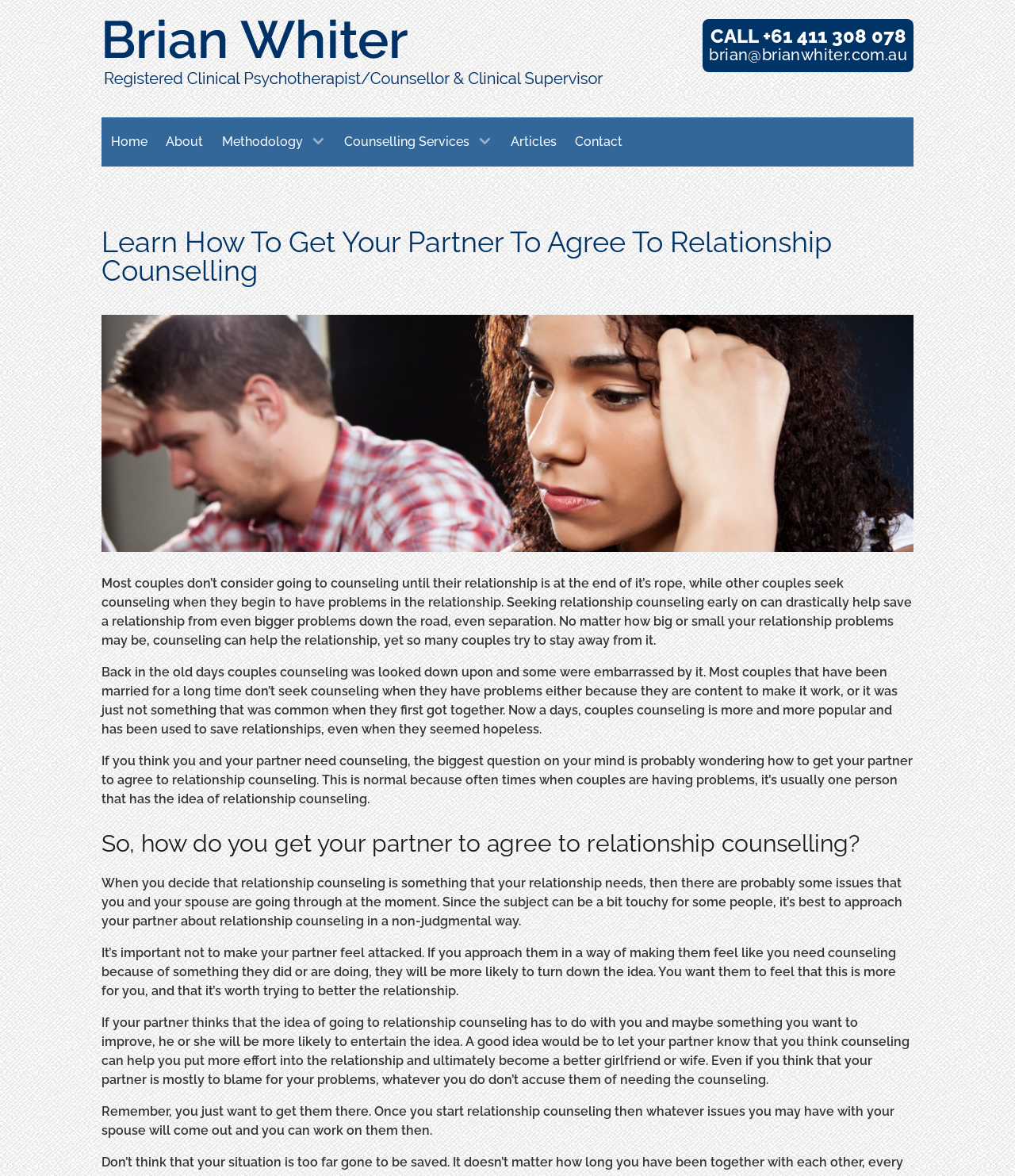Locate the bounding box coordinates of the element that needs to be clicked to carry out the instruction: "Learn more about Counselling Services". The coordinates should be given as four float numbers ranging from 0 to 1, i.e., [left, top, right, bottom].

[0.33, 0.1, 0.494, 0.142]